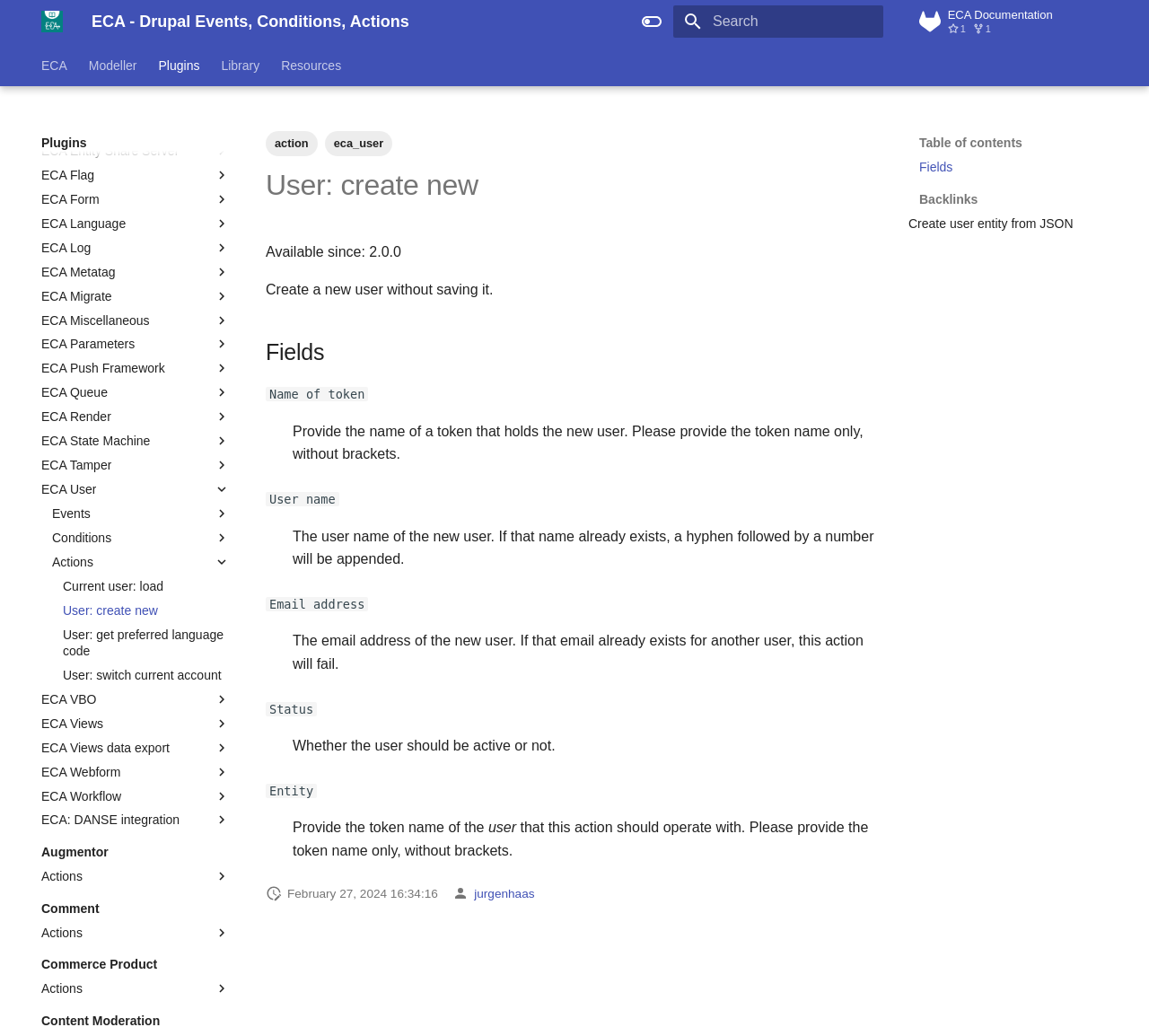Please find the bounding box coordinates of the element that you should click to achieve the following instruction: "Create a new user". The coordinates should be presented as four float numbers between 0 and 1: [left, top, right, bottom].

[0.055, 0.581, 0.2, 0.597]